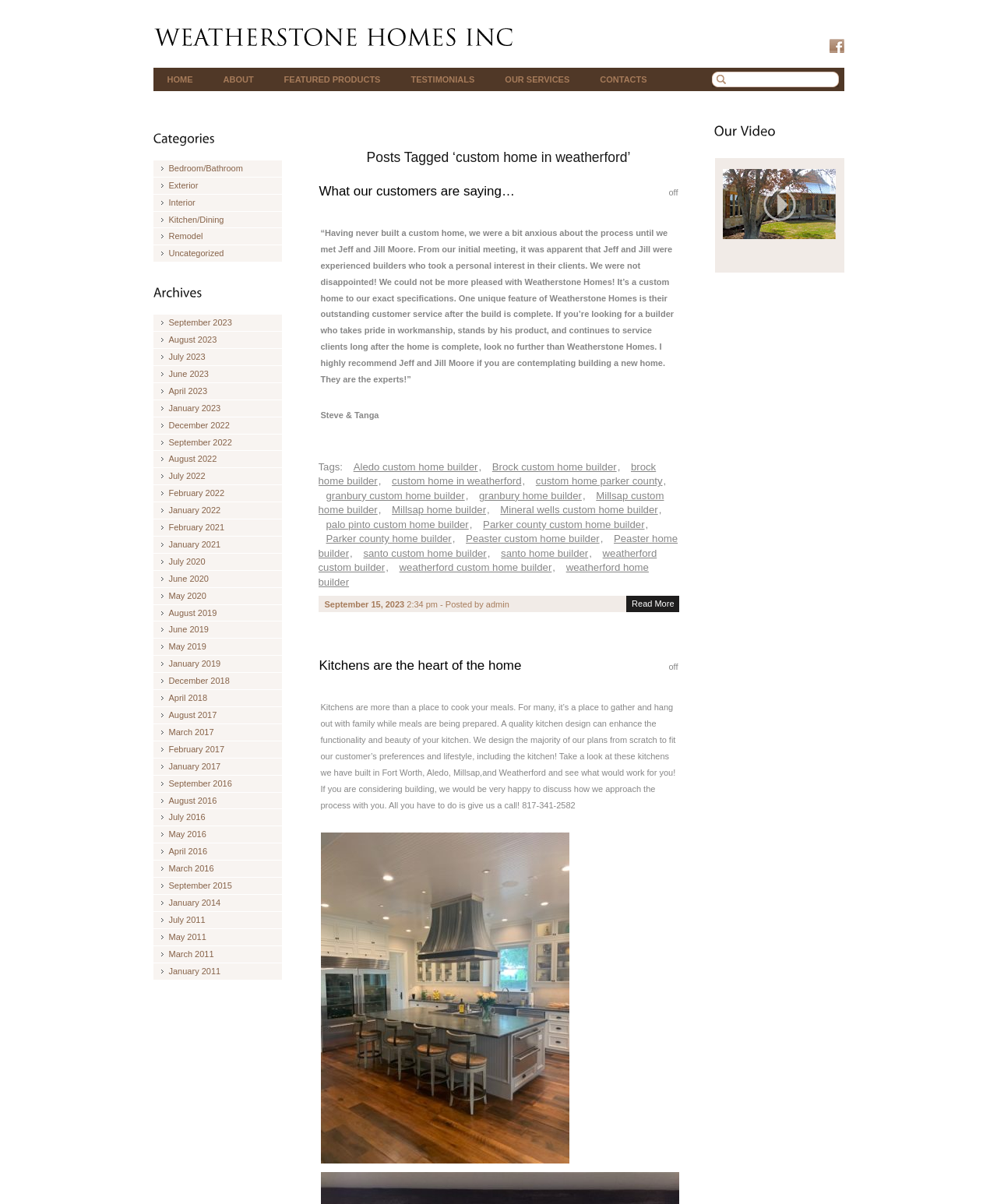Determine the bounding box coordinates of the target area to click to execute the following instruction: "Click on the 'Bedroom/Bathroom' link."

[0.161, 0.136, 0.244, 0.144]